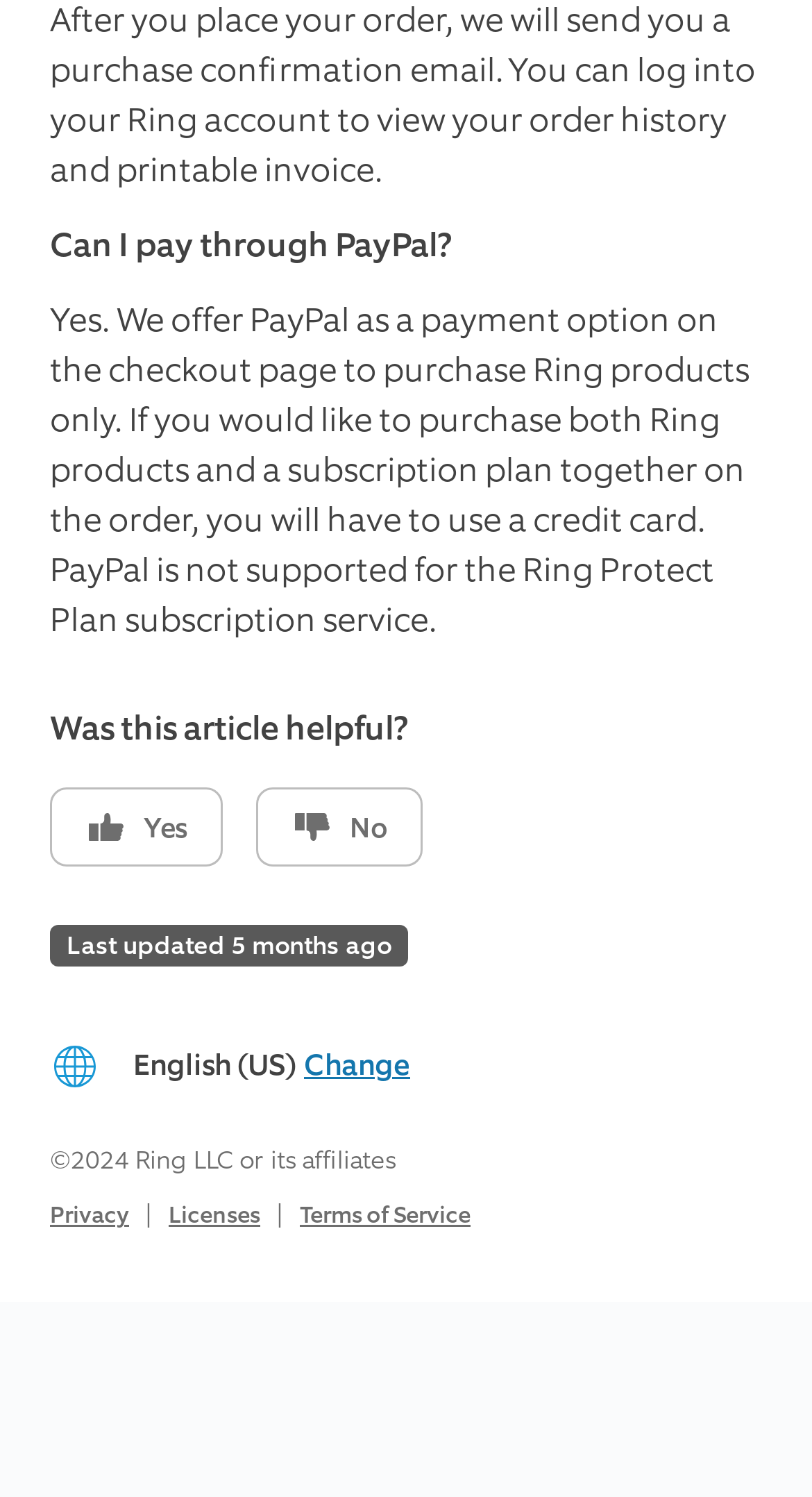From the image, can you give a detailed response to the question below:
What payment option is available for Ring products?

The webpage mentions that PayPal is a payment option on the checkout page to purchase Ring products only, indicating that it is a available payment method for Ring products.